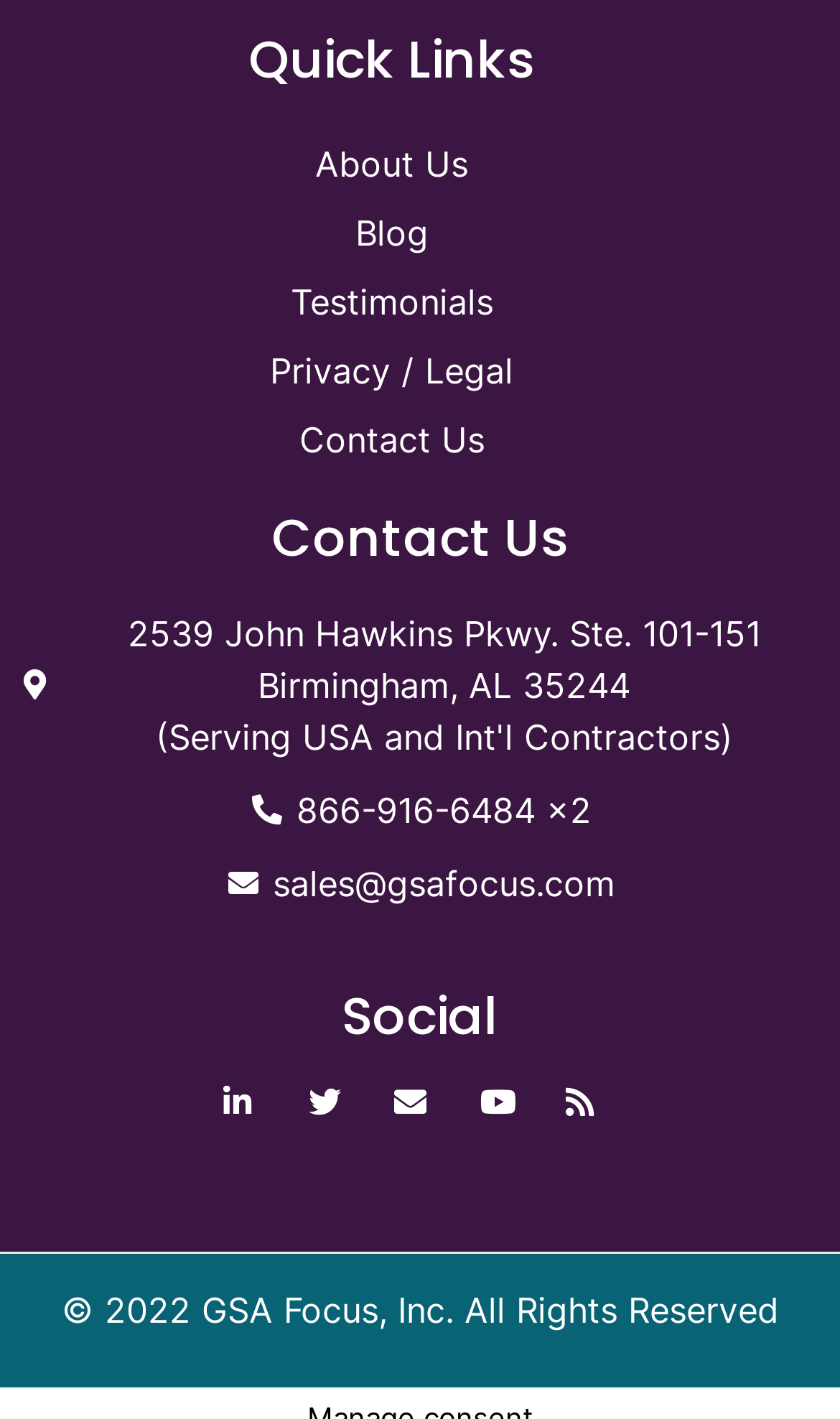What is the company's address?
Answer the question with a single word or phrase, referring to the image.

2539 John Hawkins Pkwy. Ste. 101-151 Birmingham, AL 35244